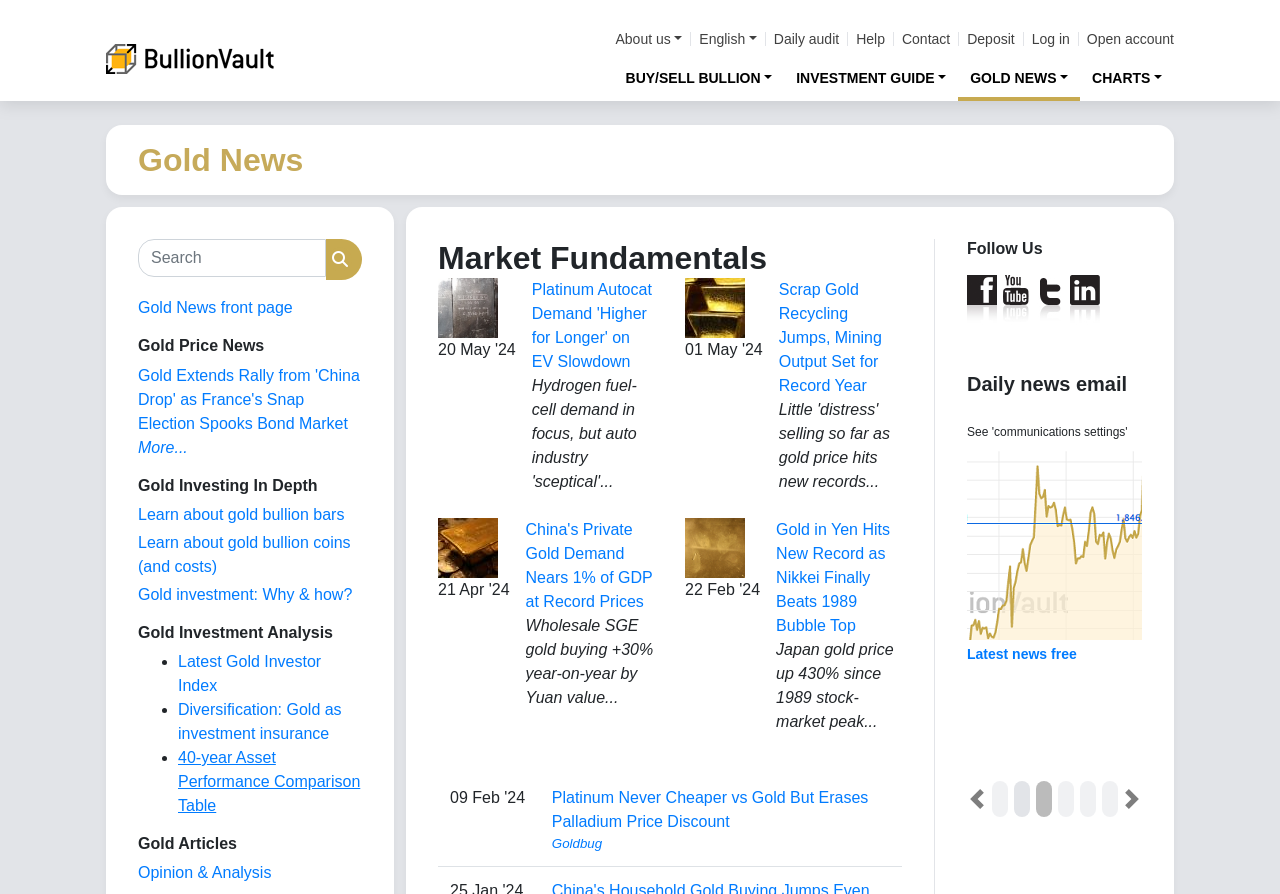Provide a short, one-word or phrase answer to the question below:
What is the topic of the article 'Gold Extends Rally from 'China Drop' as France's Snap Election Spooks Bond Market'?

Gold news